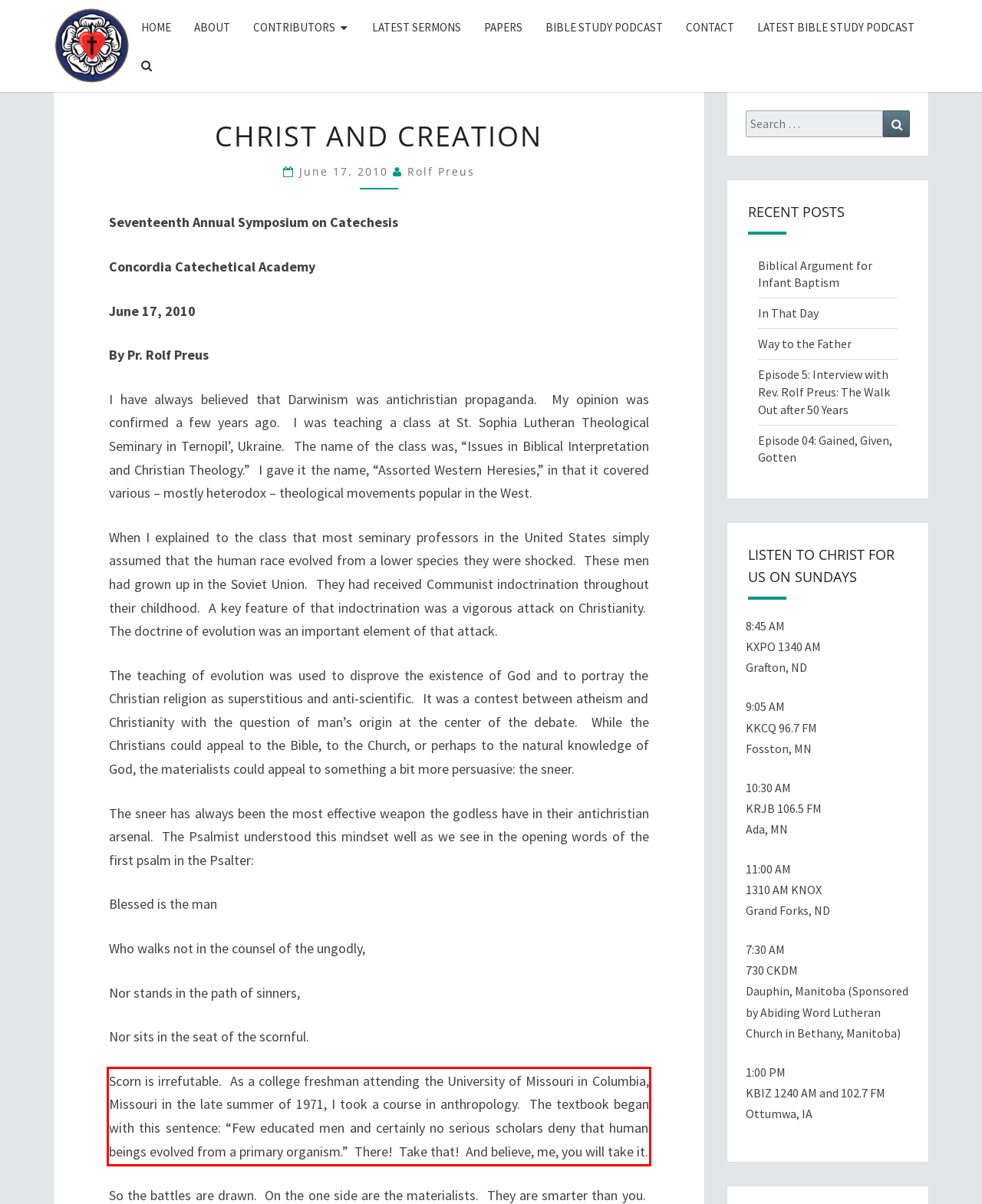You are given a screenshot of a webpage with a UI element highlighted by a red bounding box. Please perform OCR on the text content within this red bounding box.

Scorn is irrefutable. As a college freshman attending the University of Missouri in Columbia, Missouri in the late summer of 1971, I took a course in anthropology. The textbook began with this sentence: “Few educated men and certainly no serious scholars deny that human beings evolved from a primary organism.” There! Take that! And believe, me, you will take it.